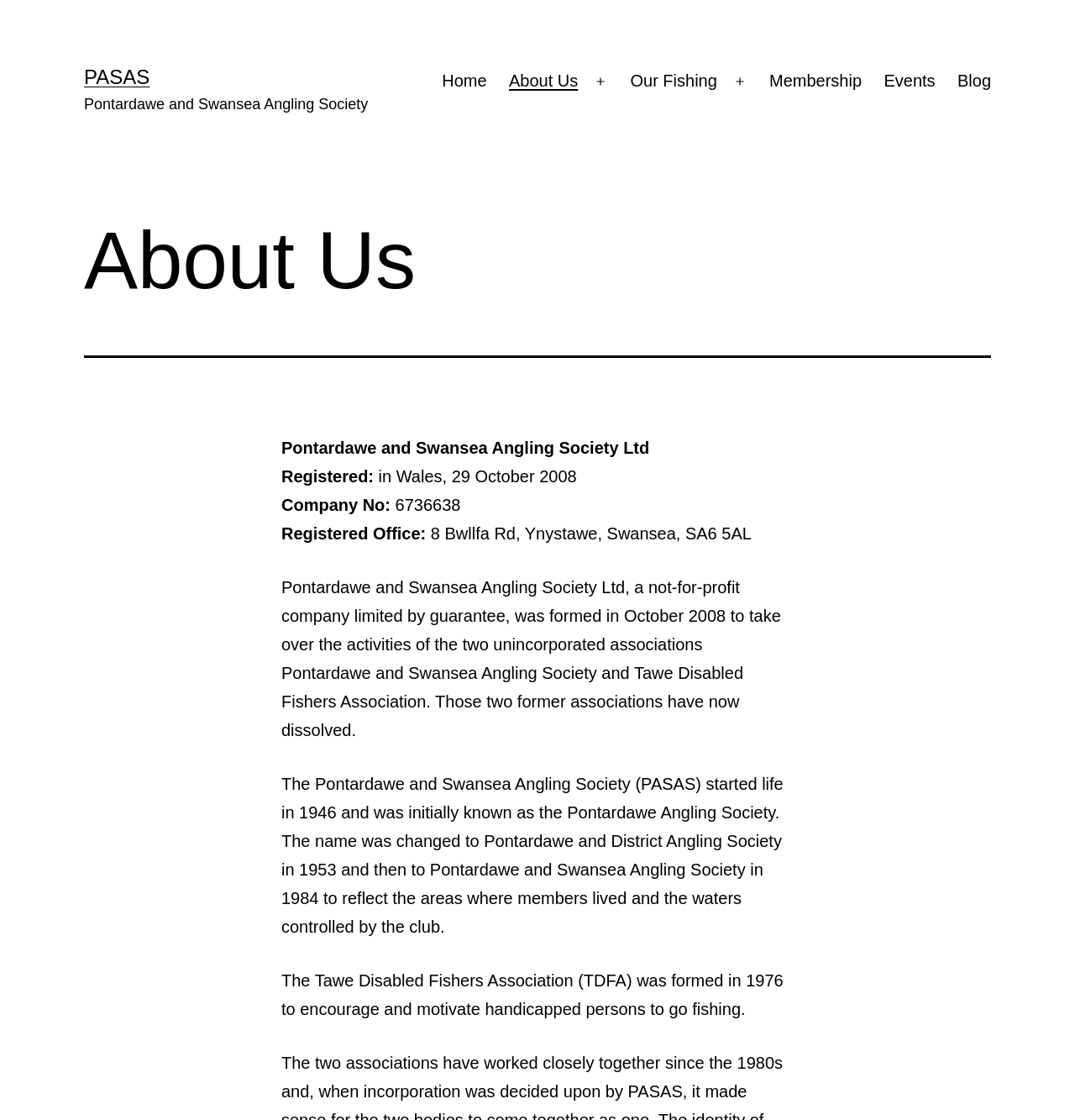Please specify the coordinates of the bounding box for the element that should be clicked to carry out this instruction: "Click the Home link". The coordinates must be four float numbers between 0 and 1, formatted as [left, top, right, bottom].

[0.401, 0.054, 0.463, 0.092]